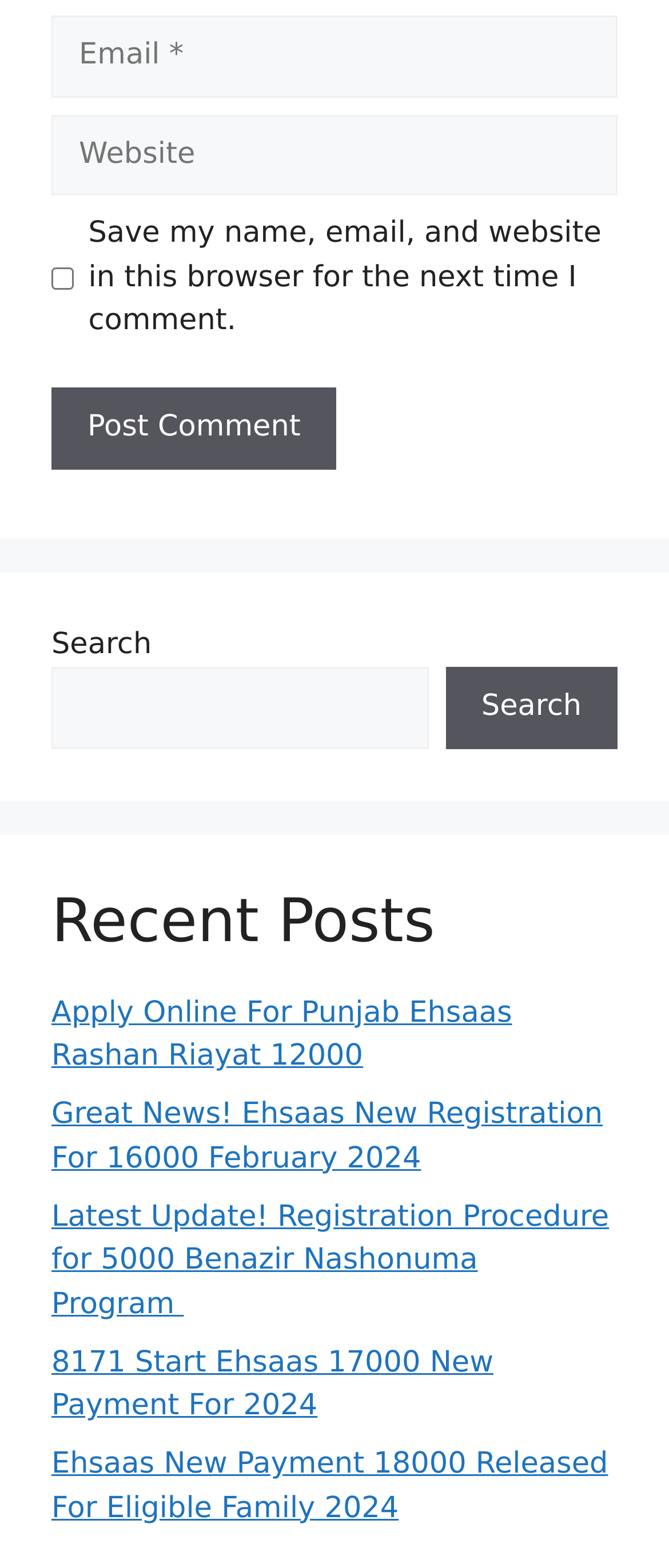Kindly determine the bounding box coordinates for the area that needs to be clicked to execute this instruction: "Search".

[0.666, 0.425, 0.923, 0.477]